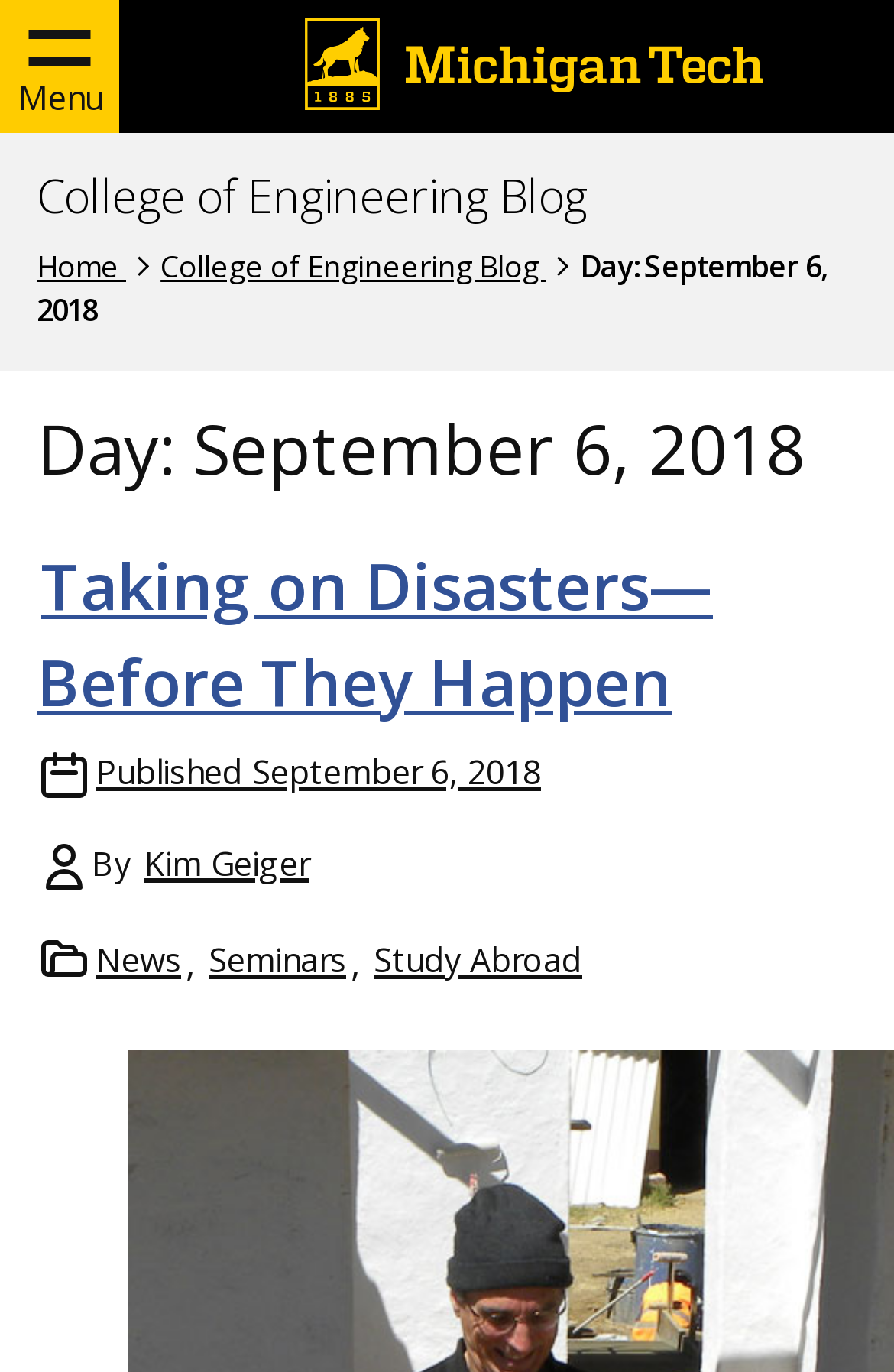Please determine the bounding box coordinates for the UI element described here. Use the format (top-left x, top-left y, bottom-right x, bottom-right y) with values bounded between 0 and 1: Taking on Disasters—Before They Happen

[0.041, 0.394, 0.797, 0.527]